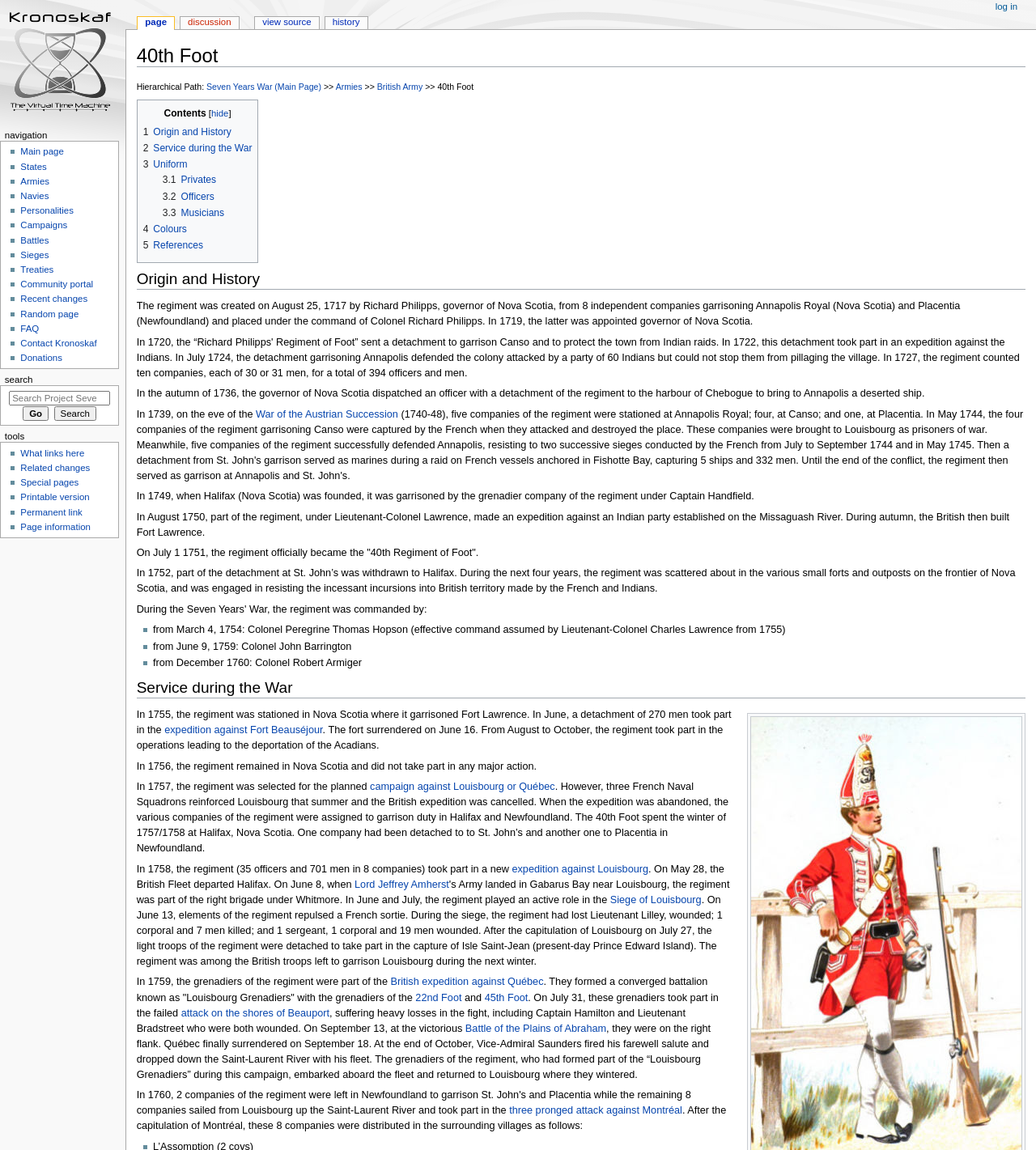Locate and provide the bounding box coordinates for the HTML element that matches this description: "Recent changes".

[0.02, 0.256, 0.084, 0.264]